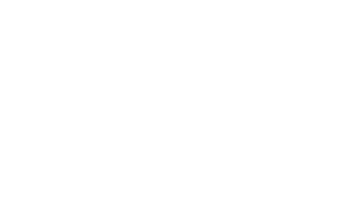Provide a comprehensive description of the image.

The image features a stylized logo representing "Season Coffee, Bar and Kitchen." This establishment is poised to become a vibrant addition to the Southport town centre, offering a range of specialty coffees, craft beers, and delicious food options. With its inviting aesthetic and focus on quality offerings, it aims to create a welcoming atmosphere for both locals and visitors. The logo encapsulates the essence of a contemporary coffee culture, highlighting its commitment to a cozy yet modern dining experience.